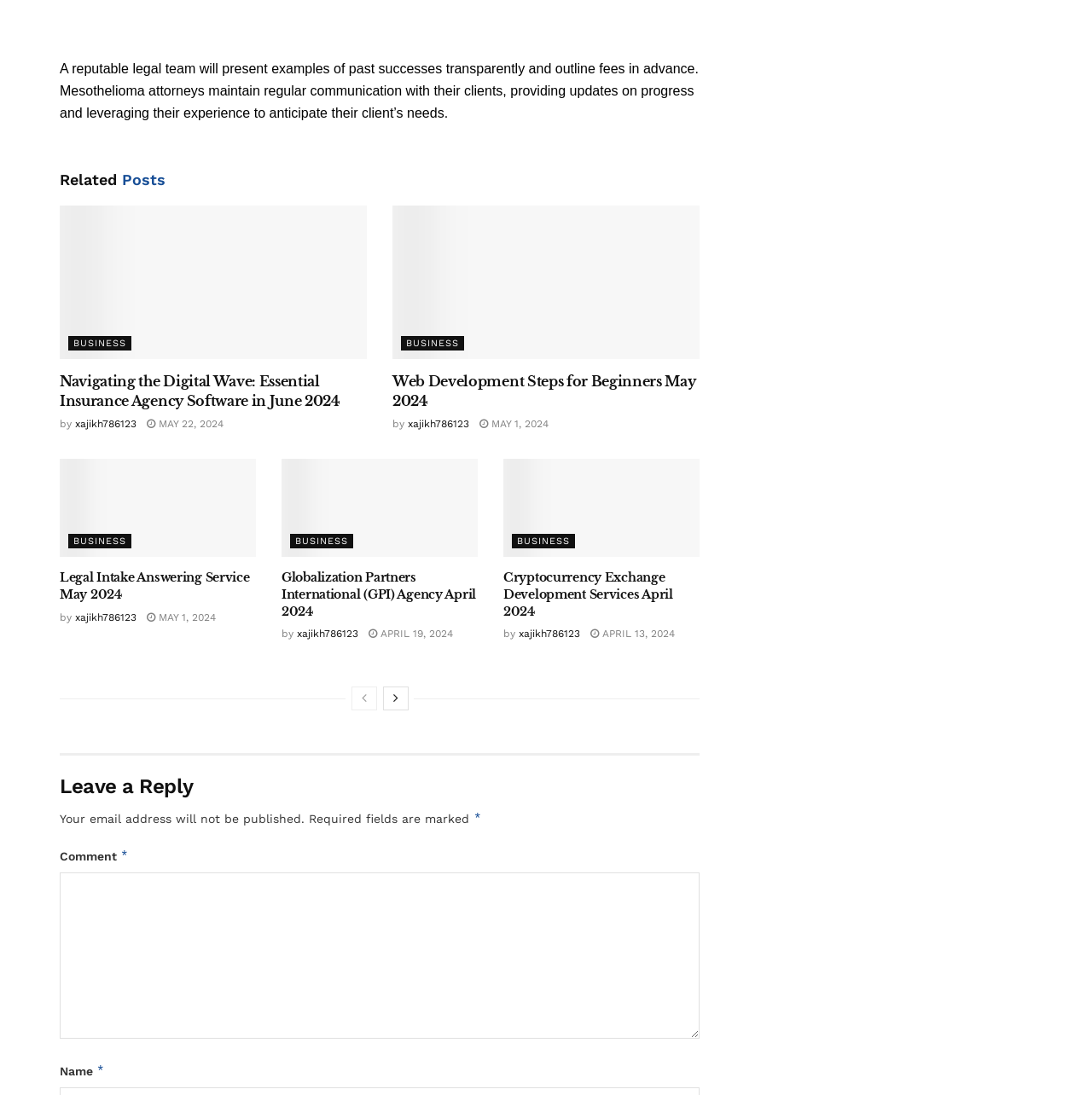Who is the author of the third article?
Please provide a single word or phrase as your answer based on the screenshot.

xajikh786123